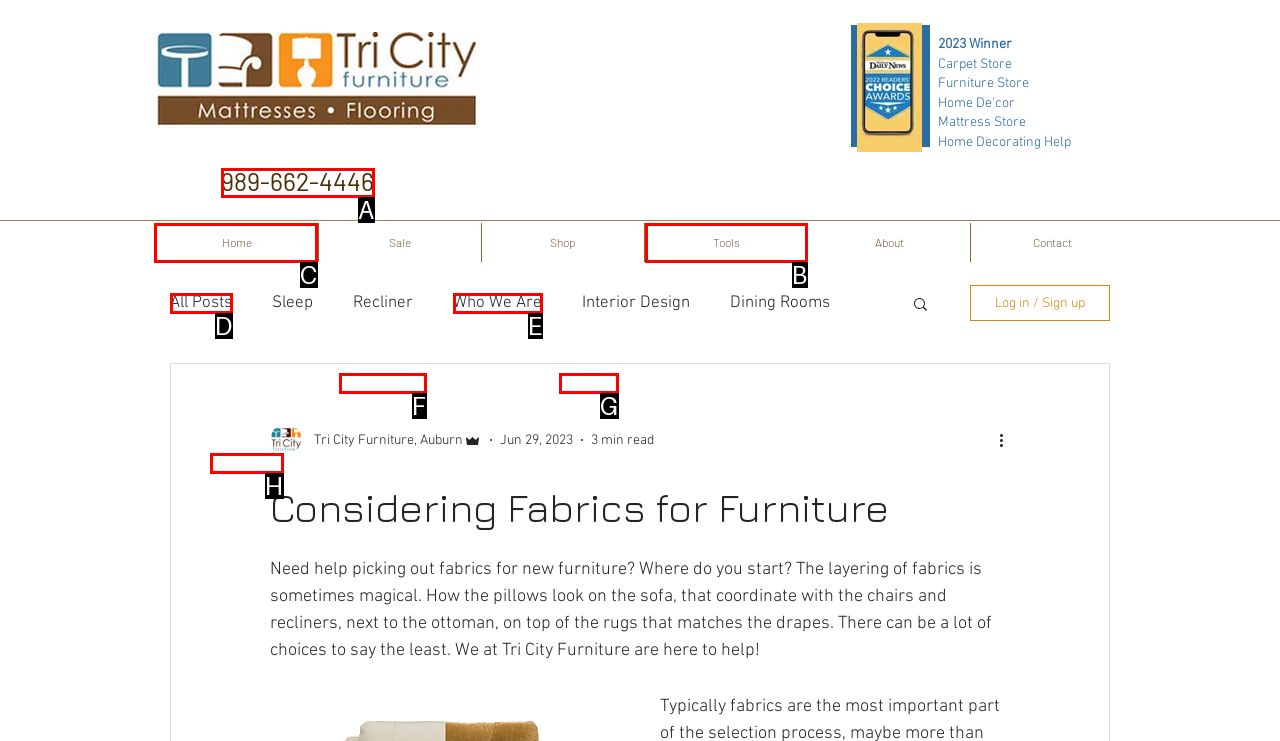Point out which UI element to click to complete this task: Click the 'Home' link
Answer with the letter corresponding to the right option from the available choices.

C